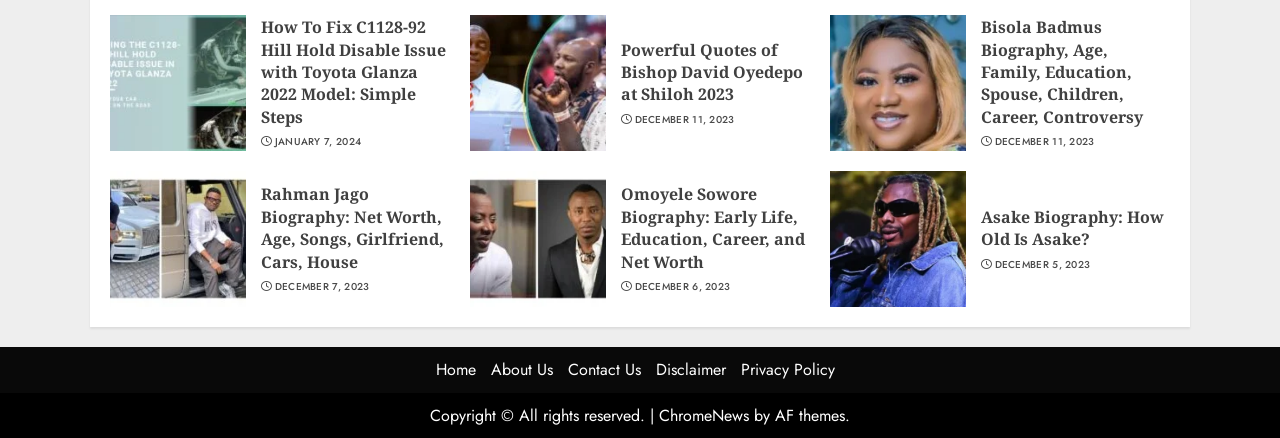Please specify the bounding box coordinates in the format (top-left x, top-left y, bottom-right x, bottom-right y), with values ranging from 0 to 1. Identify the bounding box for the UI component described as follows: Higher Education Trends

None